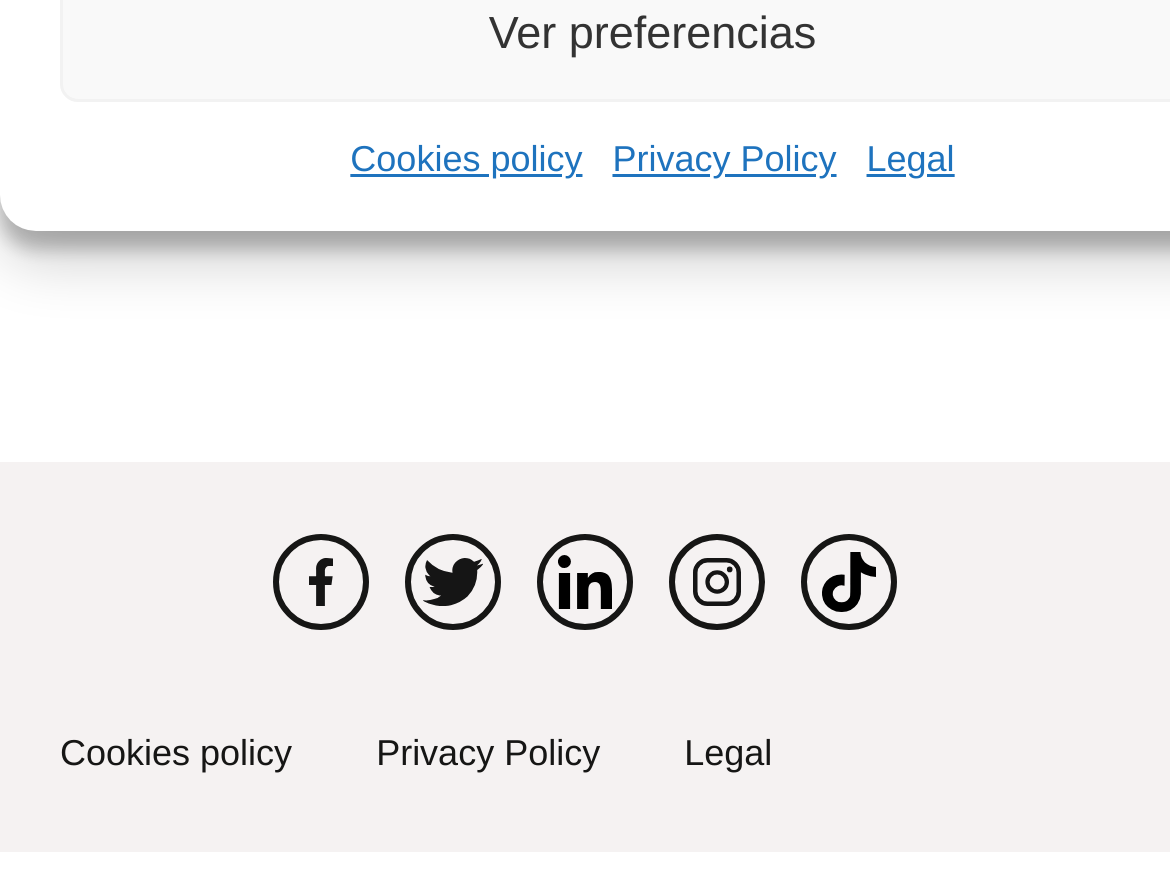Bounding box coordinates must be specified in the format (top-left x, top-left y, bottom-right x, bottom-right y). All values should be floating point numbers between 0 and 1. What are the bounding box coordinates of the UI element described as: Privacy Policy

[0.321, 0.841, 0.513, 1.0]